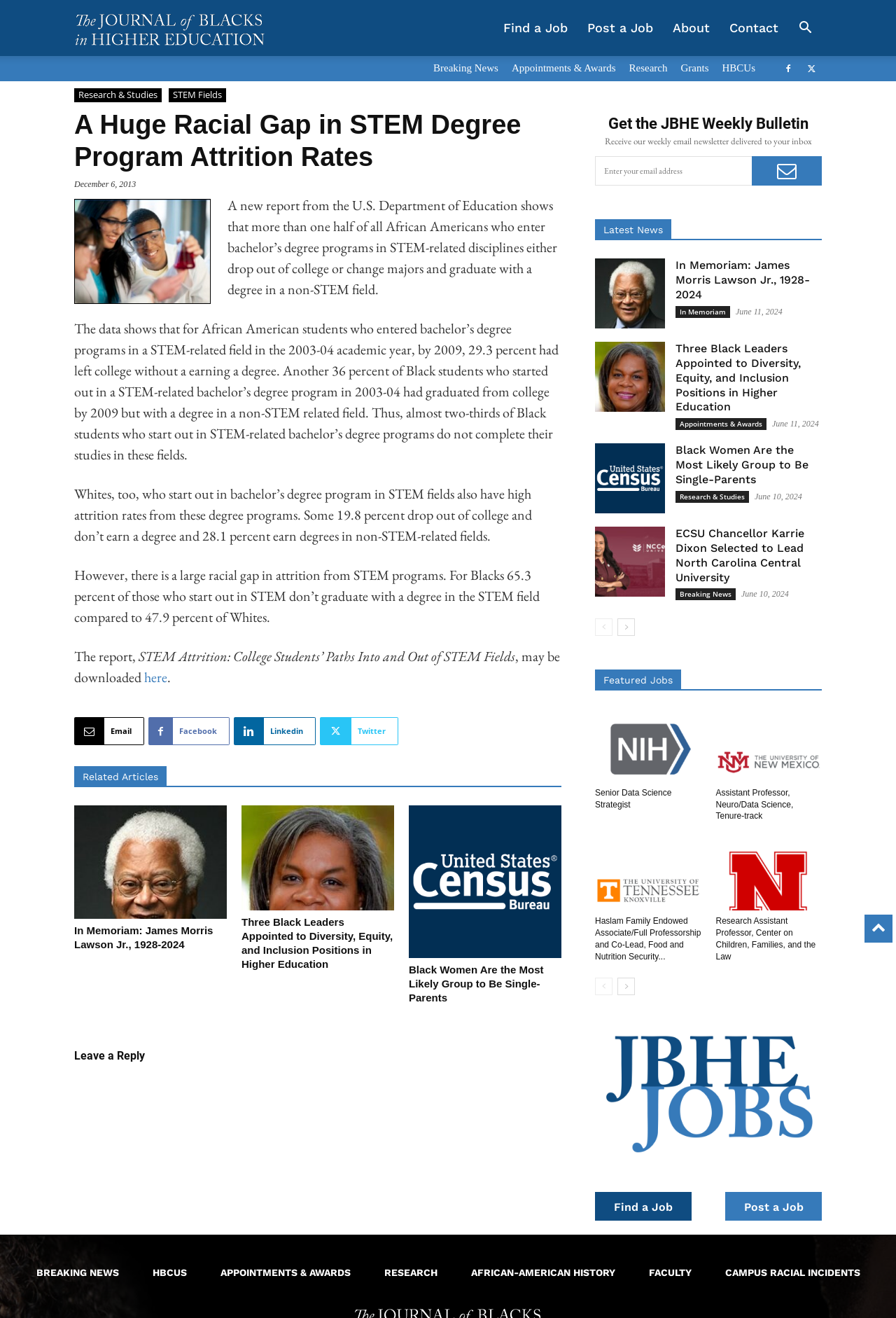Using the information from the screenshot, answer the following question thoroughly:
How many related articles are there?

I looked at the section titled 'Related Articles' and counted the number of links, which are three.